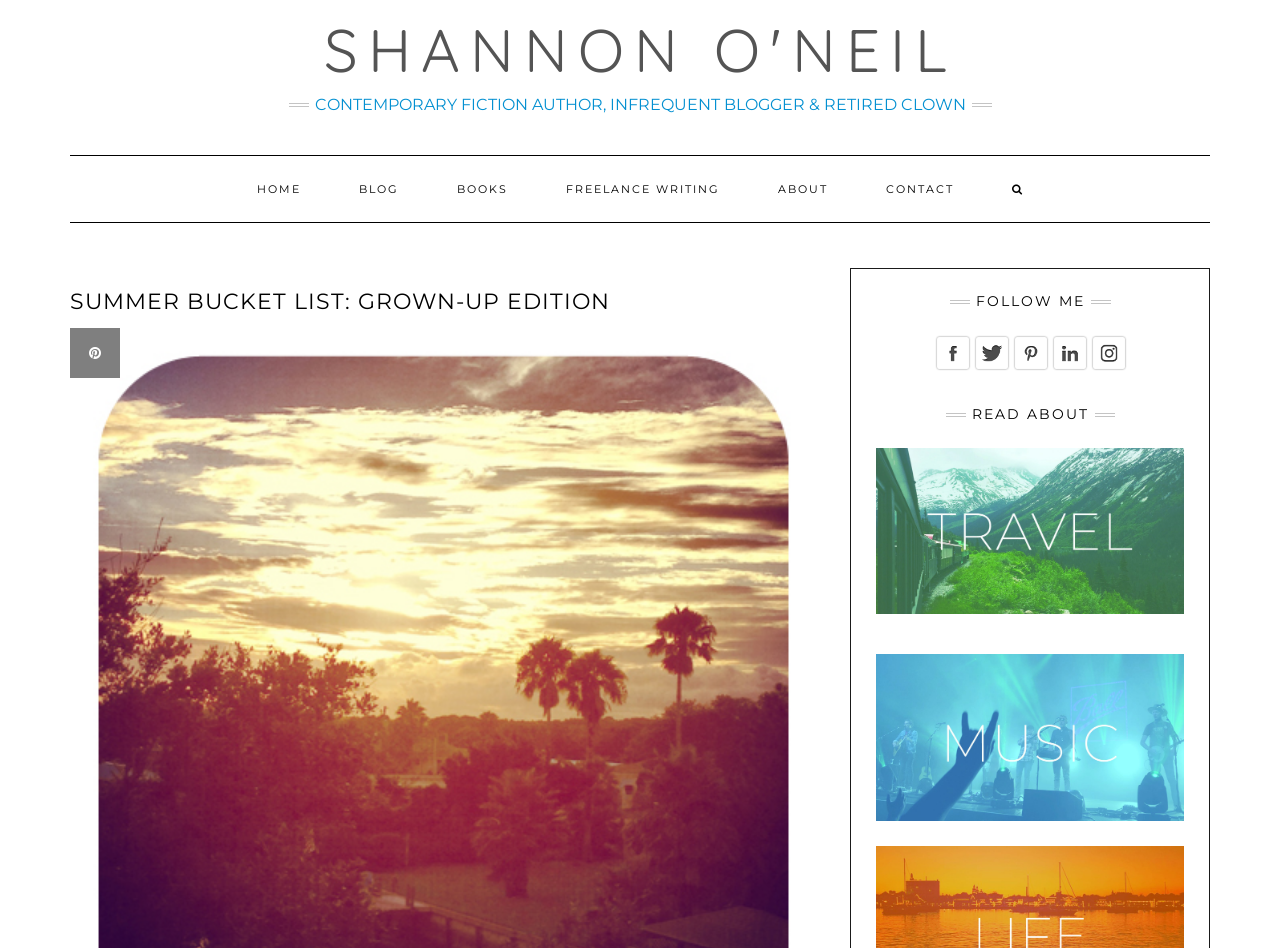Identify the bounding box coordinates of the clickable section necessary to follow the following instruction: "Explore the blog". The coordinates should be presented as four float numbers from 0 to 1, i.e., [left, top, right, bottom].

[0.259, 0.165, 0.332, 0.234]